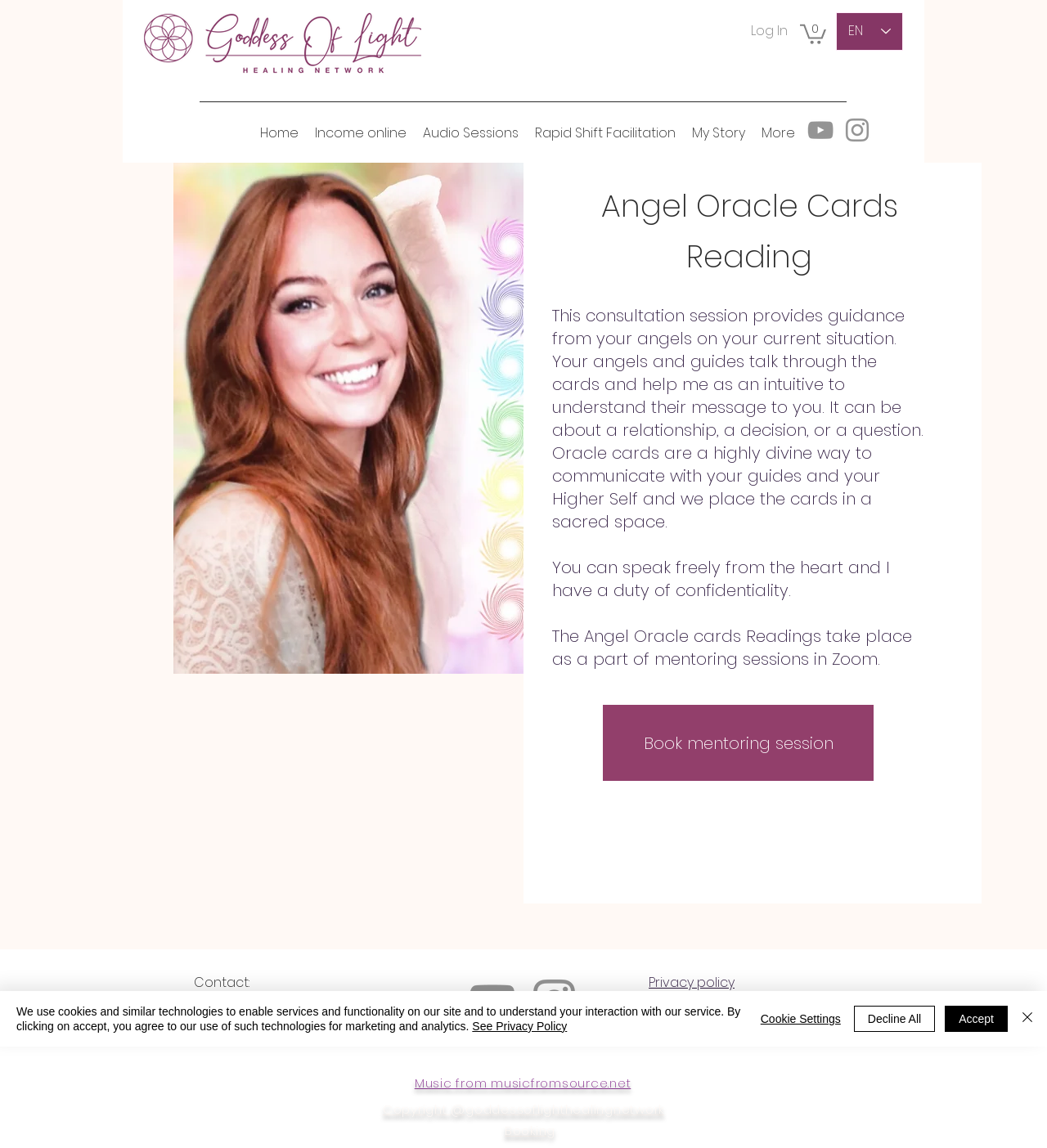Please specify the bounding box coordinates of the element that should be clicked to execute the given instruction: 'Book a mentoring session'. Ensure the coordinates are four float numbers between 0 and 1, expressed as [left, top, right, bottom].

[0.576, 0.614, 0.834, 0.68]